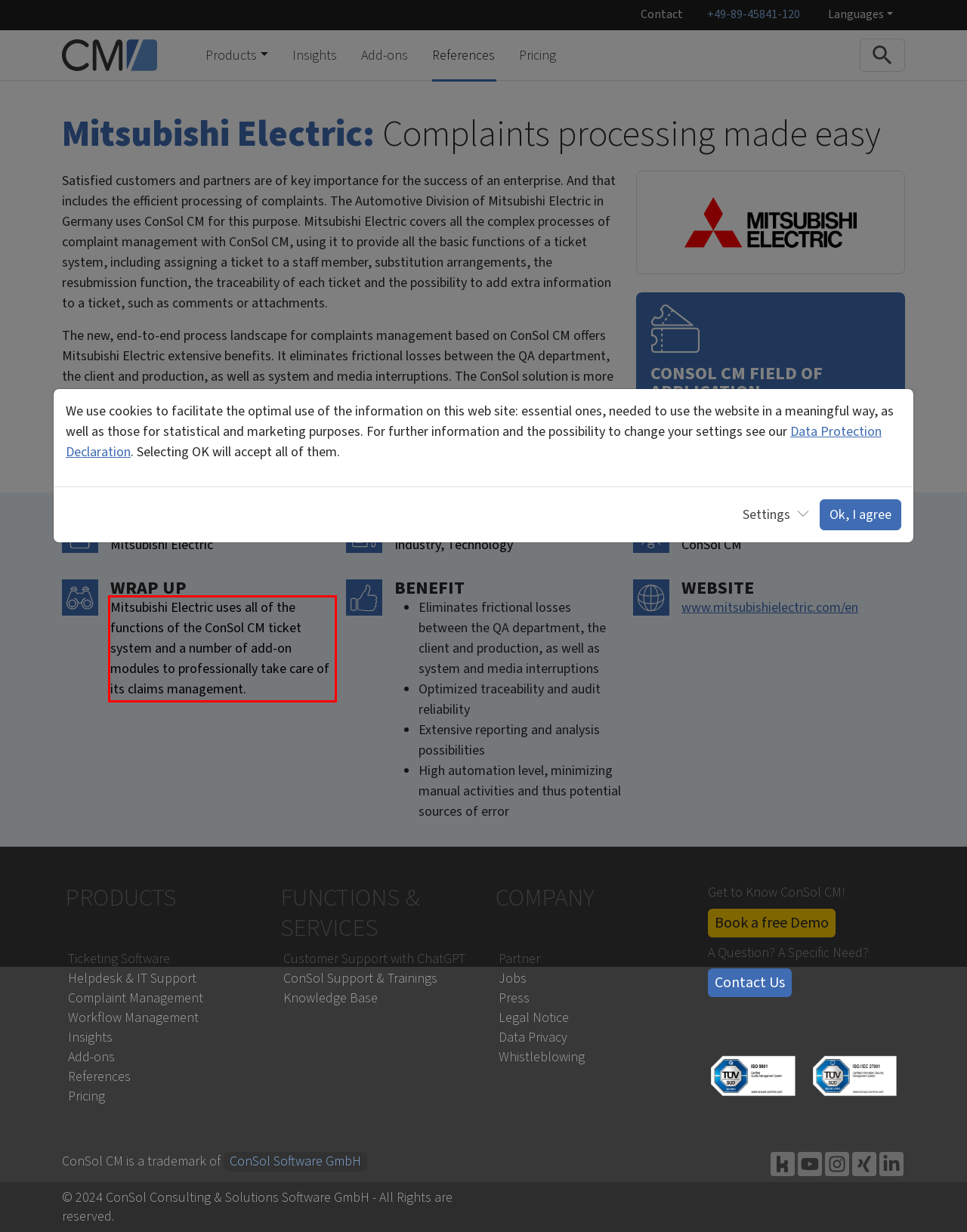Given a webpage screenshot with a red bounding box, perform OCR to read and deliver the text enclosed by the red bounding box.

Mitsubishi Electric uses all of the functions of the ConSol CM ticket system and a number of add-on modules to professionally take care of its claims management.